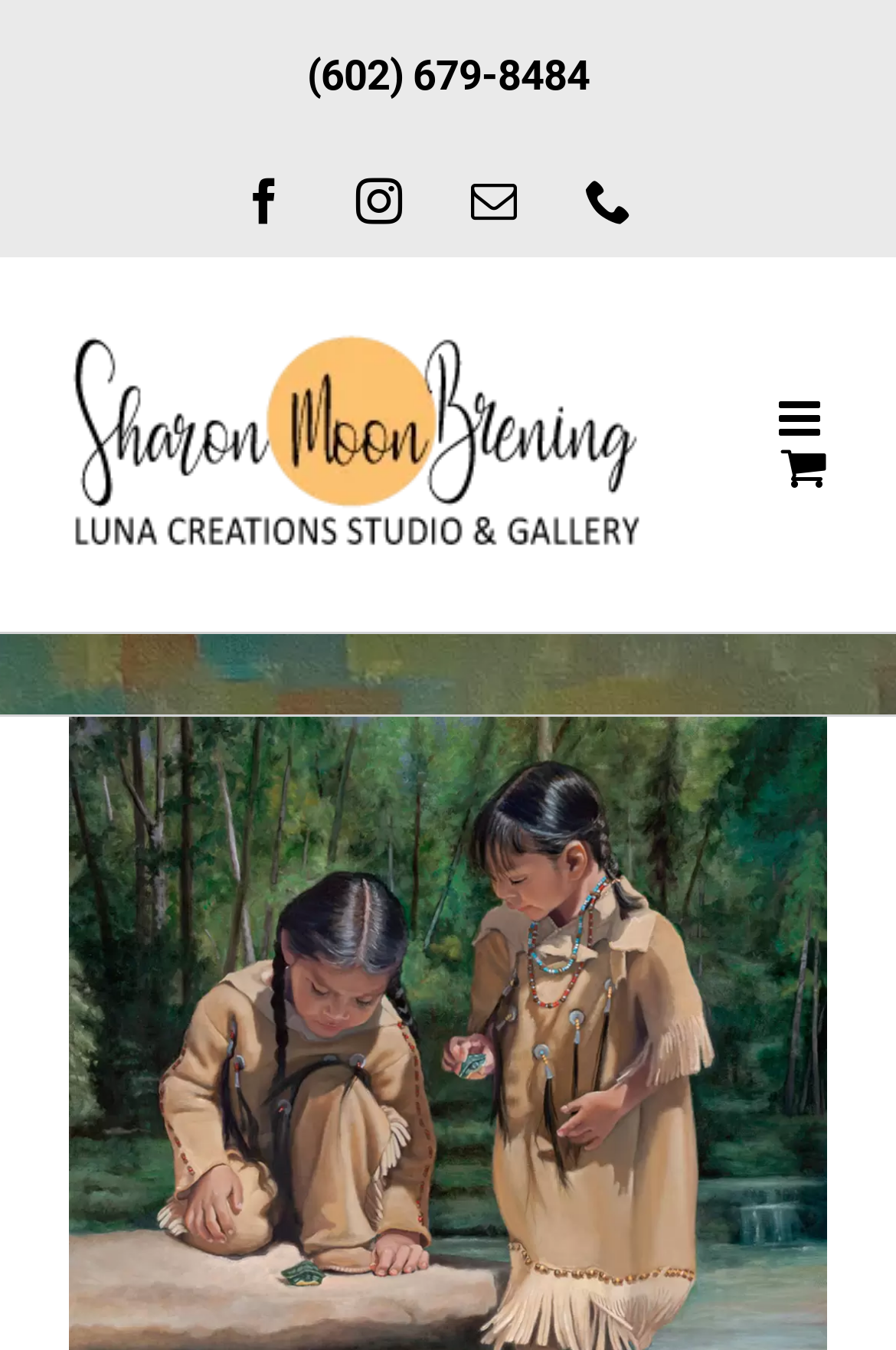Locate the UI element described by Email in the provided webpage screenshot. Return the bounding box coordinates in the format (top-left x, top-left y, bottom-right x, bottom-right y), ensuring all values are between 0 and 1.

[0.526, 0.132, 0.577, 0.166]